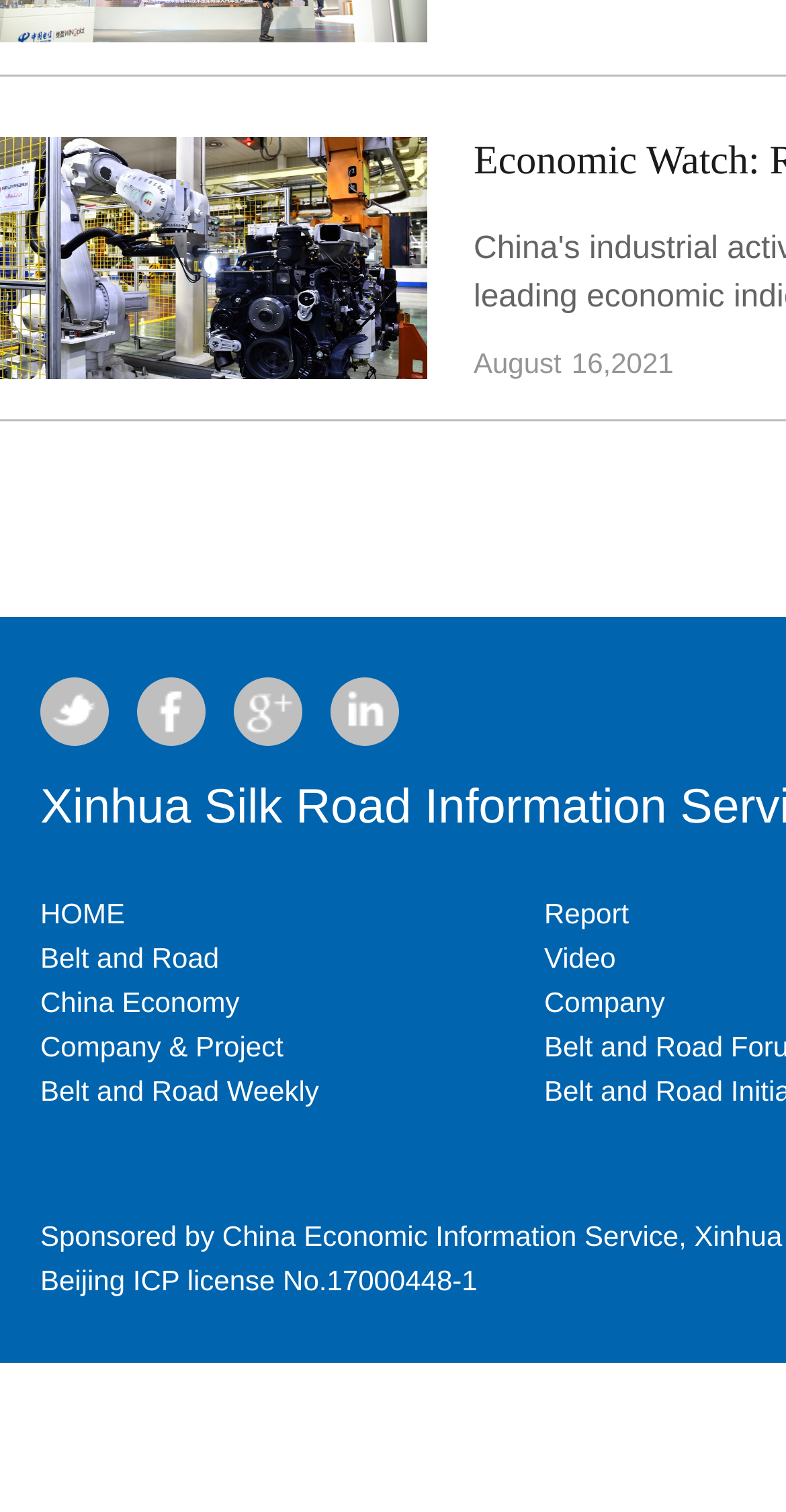Ascertain the bounding box coordinates for the UI element detailed here: "China Economy". The coordinates should be provided as [left, top, right, bottom] with each value being a float between 0 and 1.

[0.051, 0.652, 0.305, 0.673]